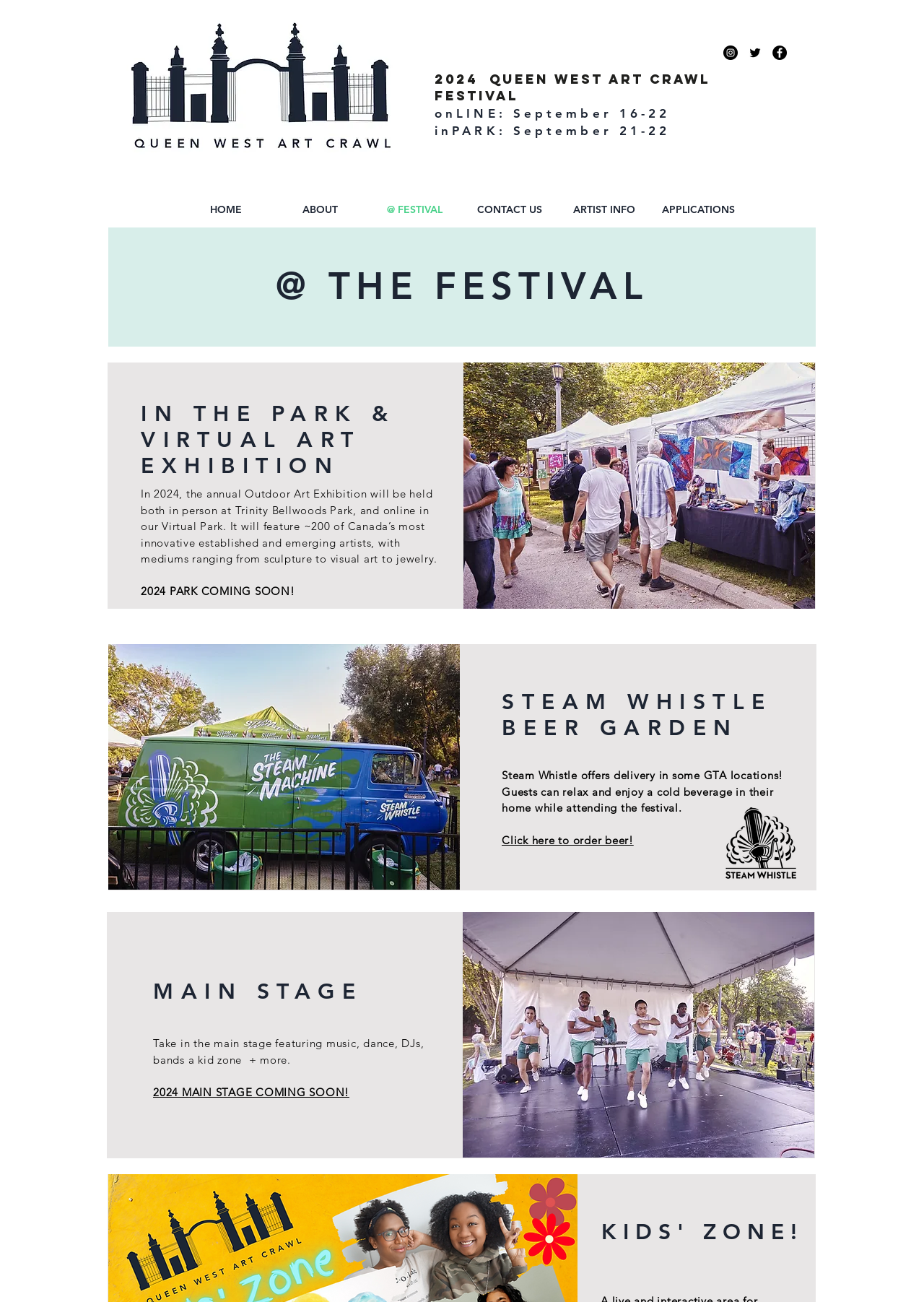Please determine the bounding box coordinates of the area that needs to be clicked to complete this task: 'Order beer from Steam Whistle'. The coordinates must be four float numbers between 0 and 1, formatted as [left, top, right, bottom].

[0.543, 0.64, 0.686, 0.651]